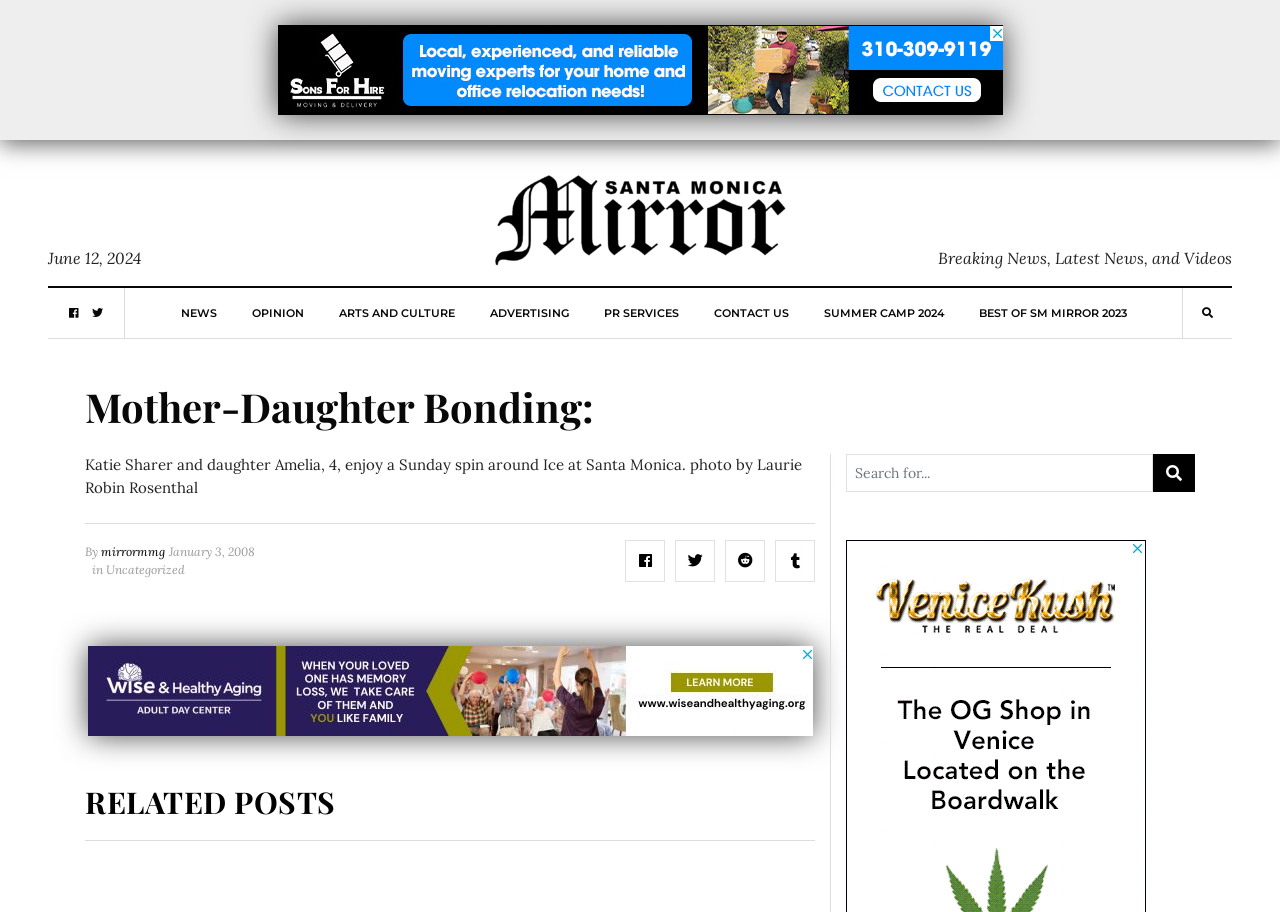Please locate the bounding box coordinates for the element that should be clicked to achieve the following instruction: "Click the 'NEWS' link". Ensure the coordinates are given as four float numbers between 0 and 1, i.e., [left, top, right, bottom].

[0.141, 0.316, 0.169, 0.371]